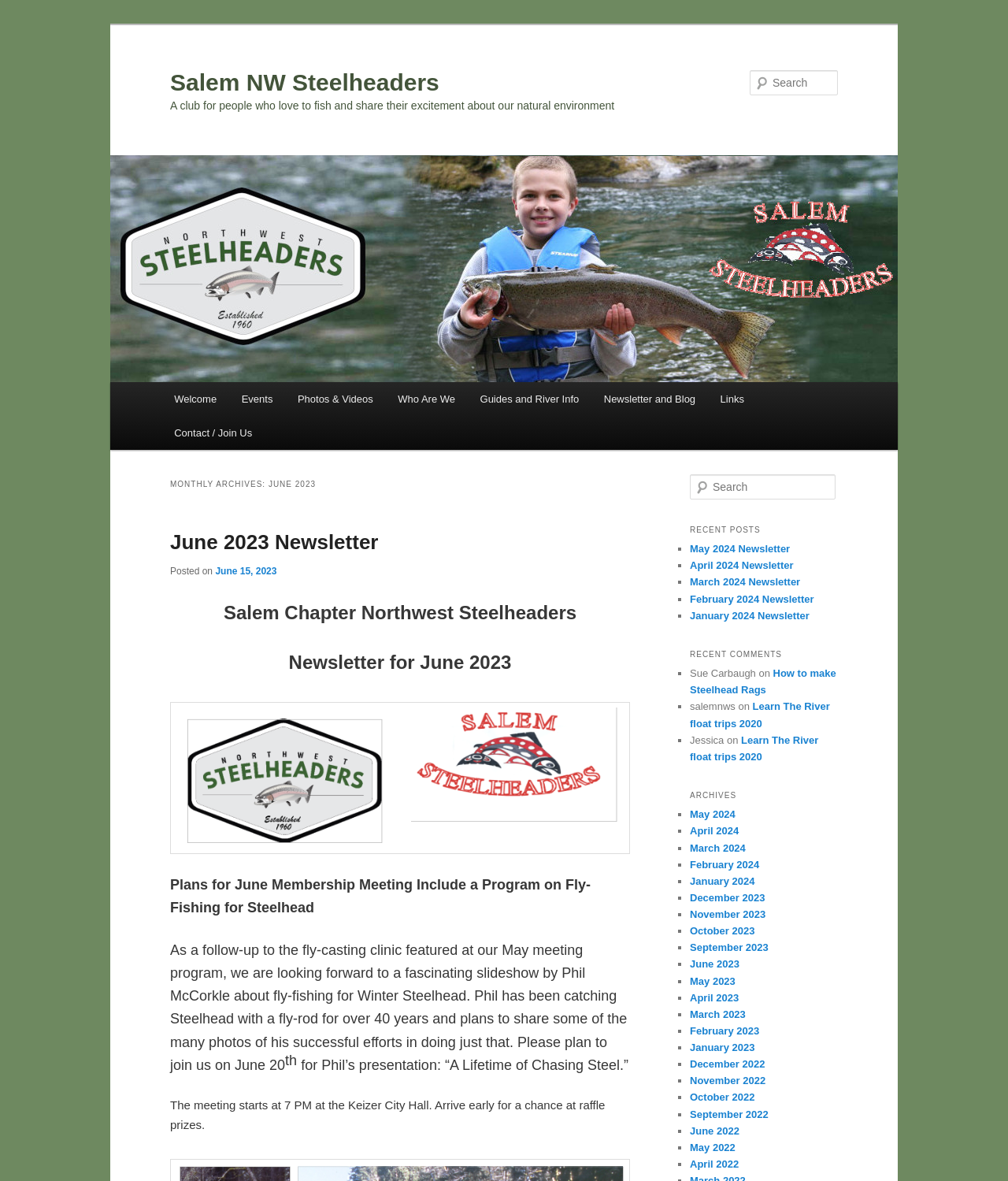Identify and extract the heading text of the webpage.

Salem NW Steelheaders